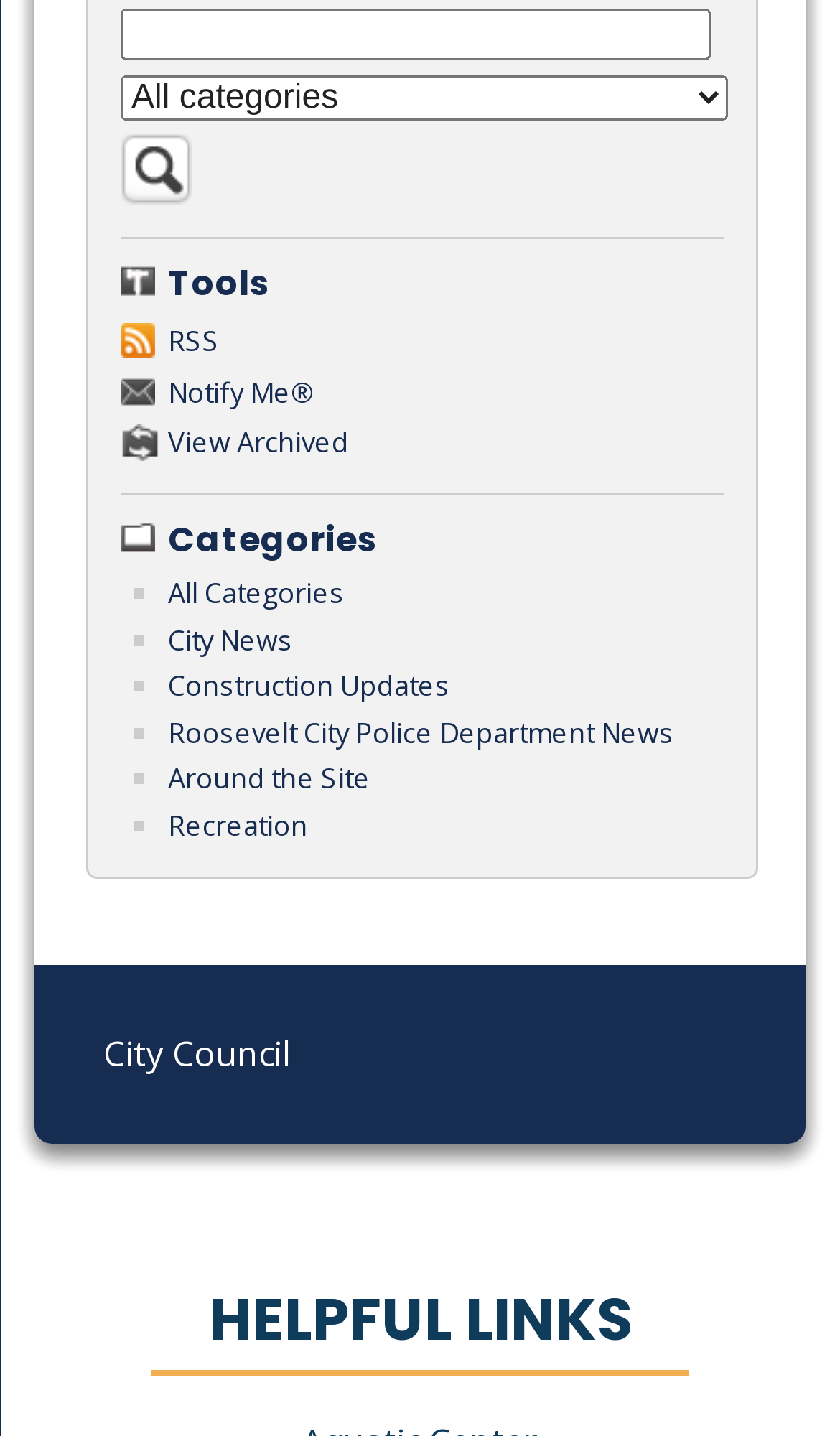What is the name of the department mentioned?
Refer to the screenshot and deliver a thorough answer to the question presented.

The department mentioned is the Roosevelt City Police Department, which is listed as a category and has a corresponding link.